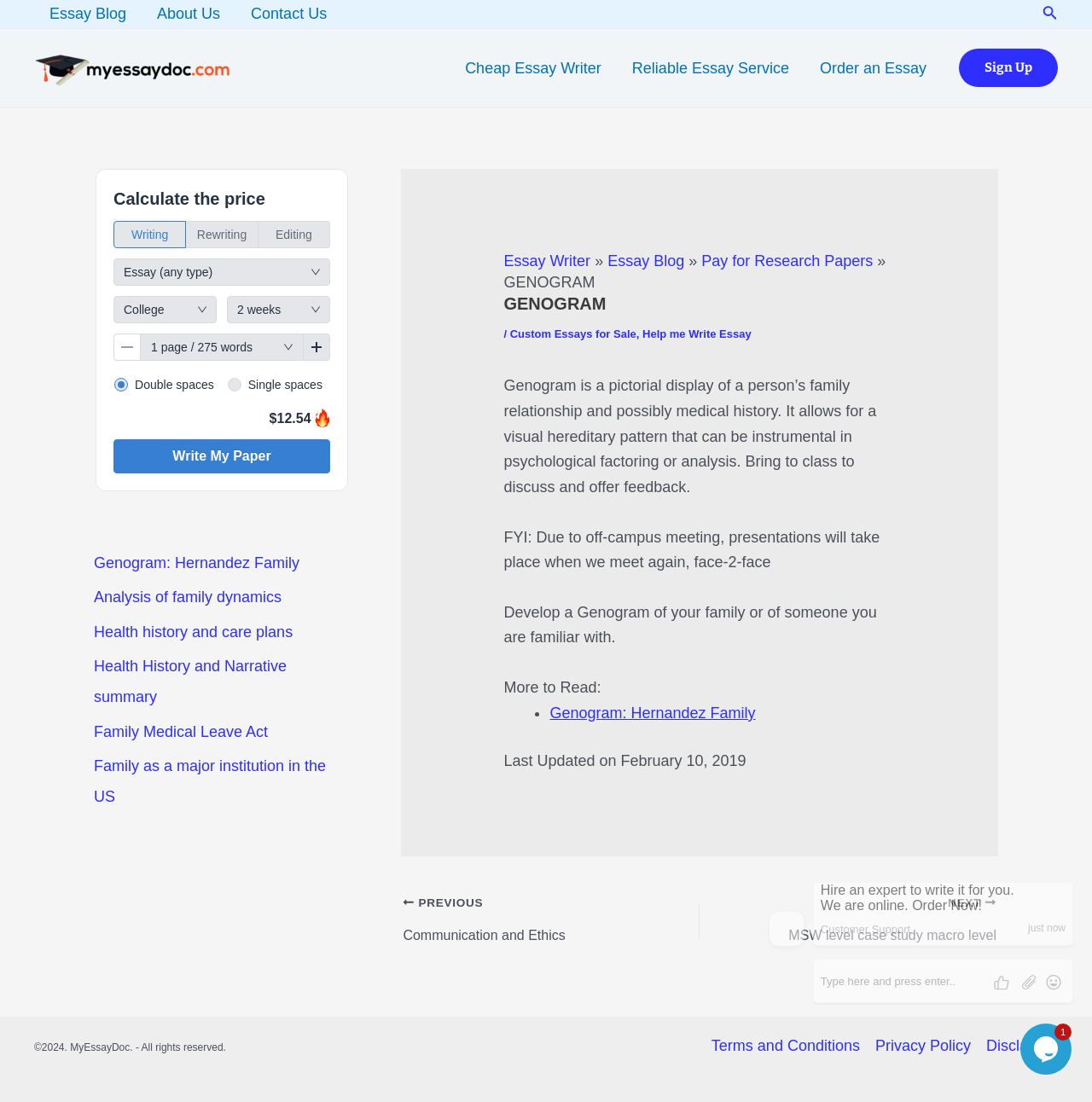Respond with a single word or phrase to the following question:
What is the last updated date of the webpage content?

February 10, 2019